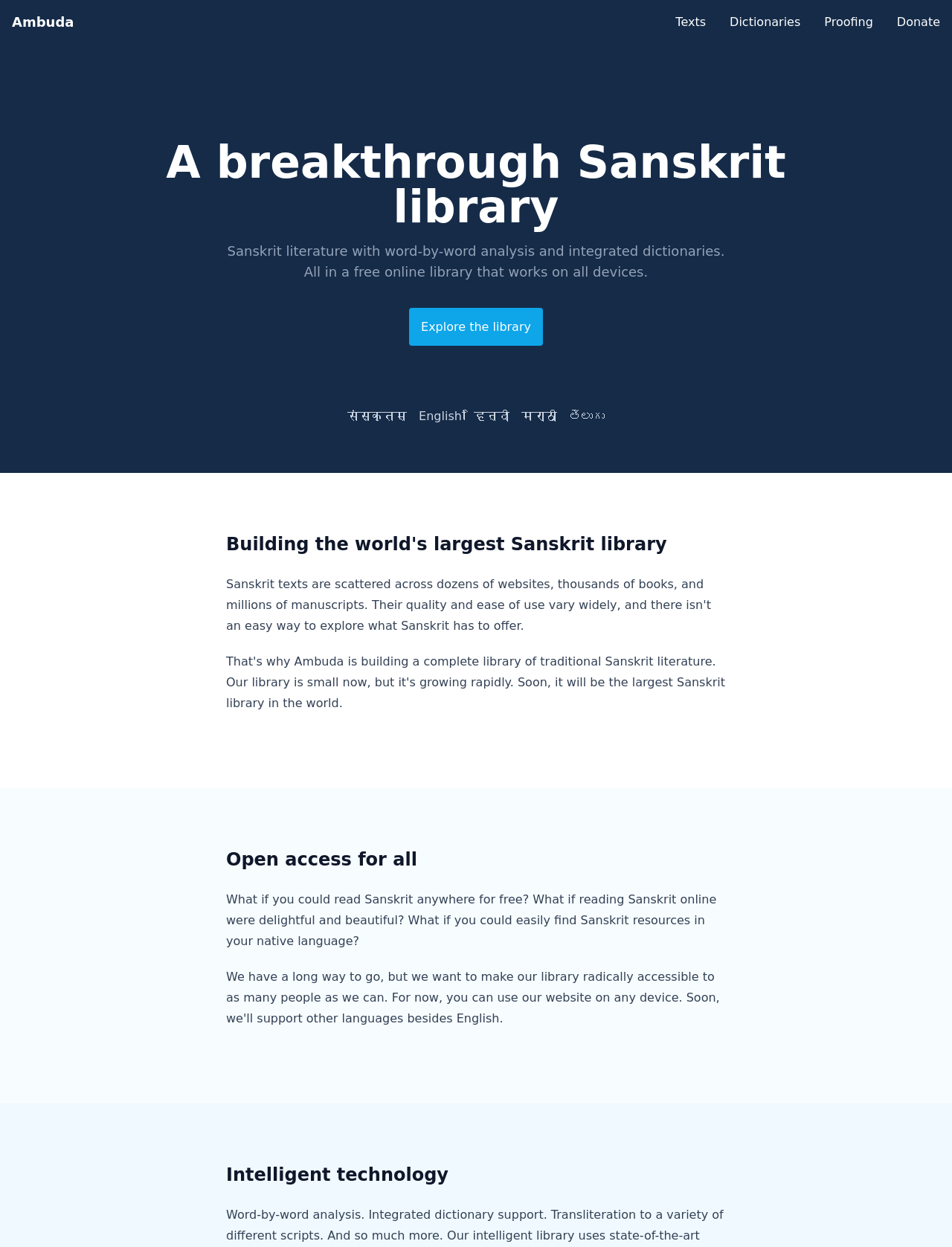Could you indicate the bounding box coordinates of the region to click in order to complete this instruction: "Click on the 'Texts' link".

[0.697, 0.006, 0.754, 0.03]